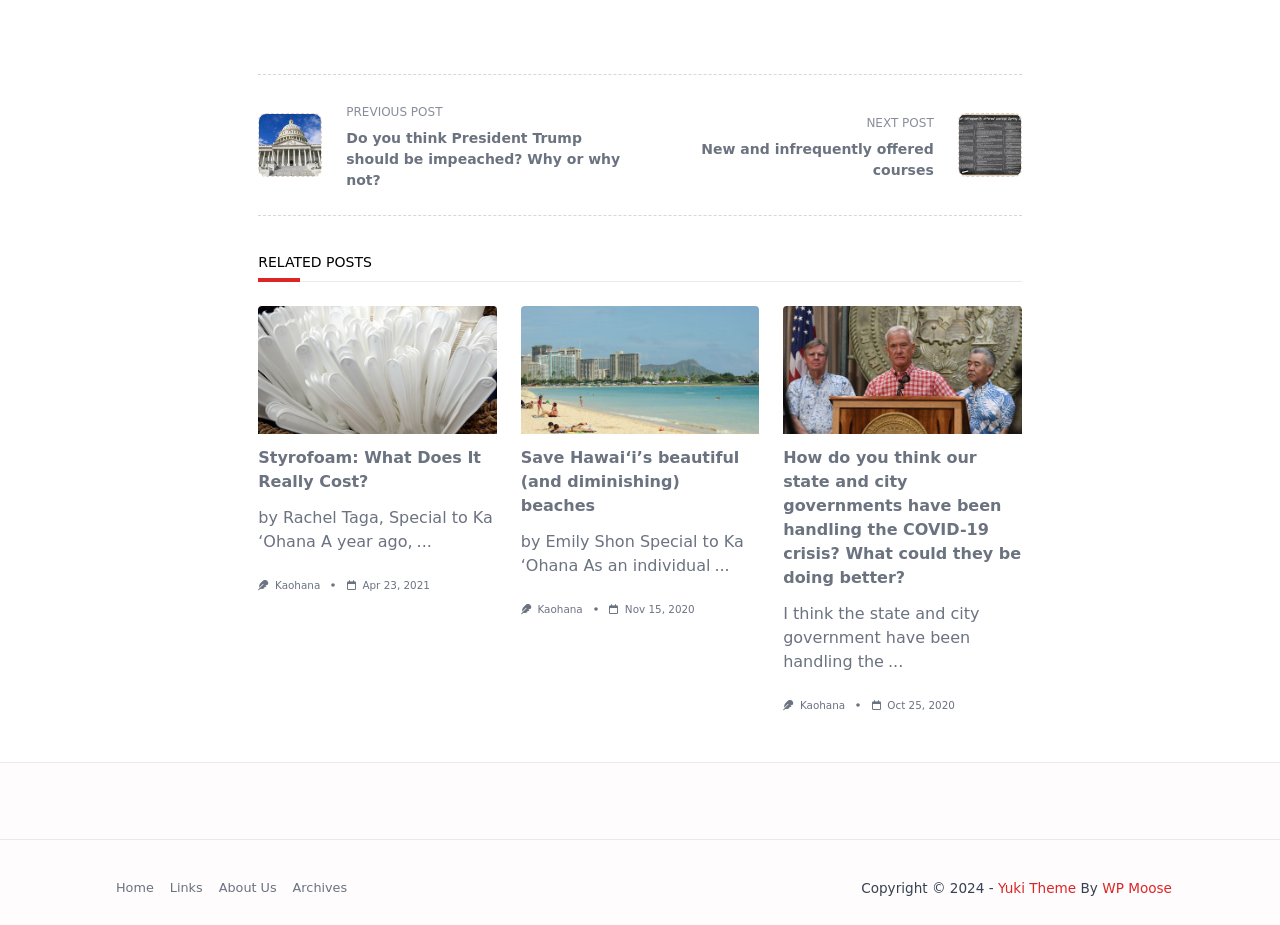Could you locate the bounding box coordinates for the section that should be clicked to accomplish this task: "Check the related post about saving Hawaii's beaches".

[0.407, 0.482, 0.593, 0.56]